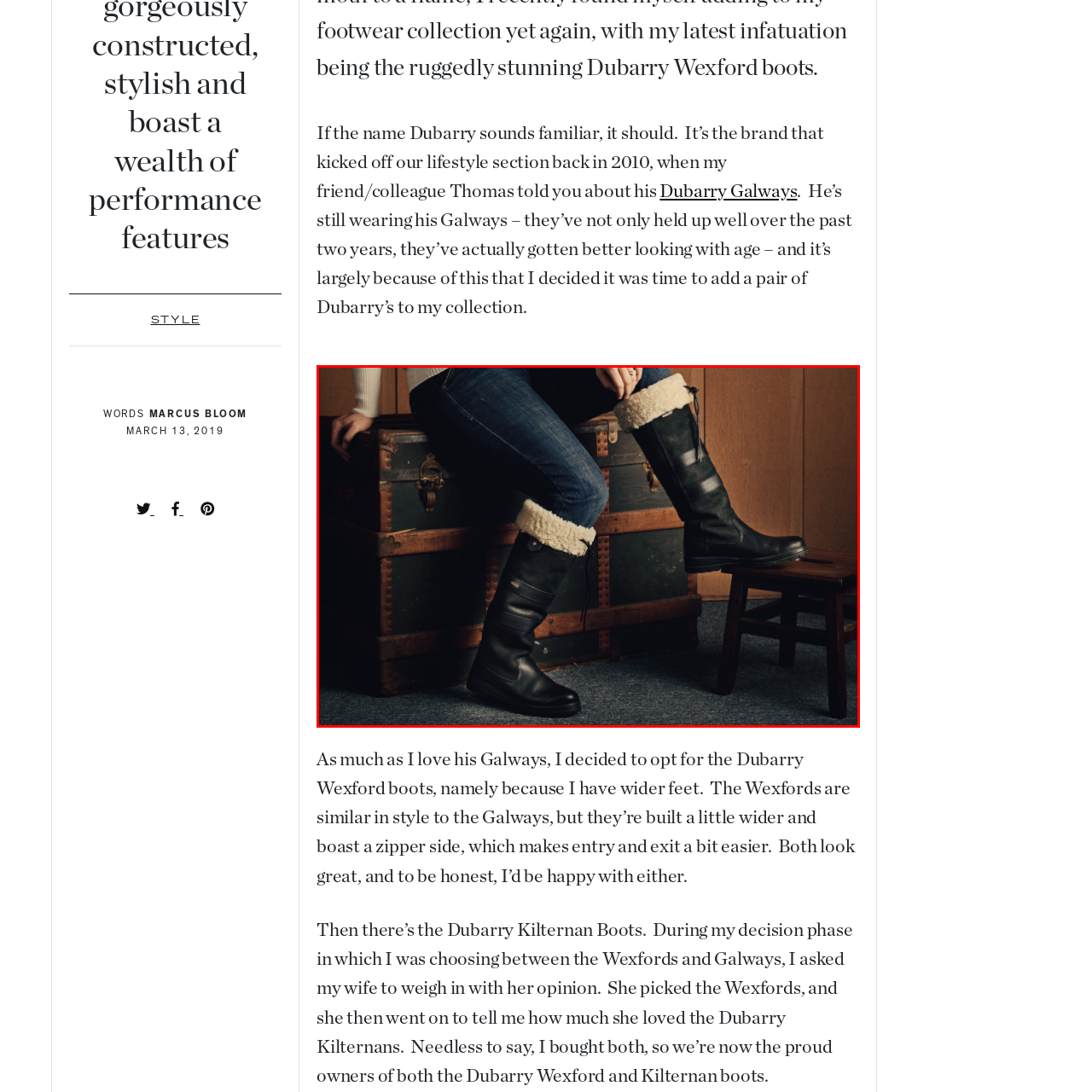Inspect the image surrounded by the red boundary and answer the following question in detail, basing your response on the visual elements of the image: 
What type of pants is the person wearing?

The caption states that the person's denim jeans keep the look casual and practical, which suggests that the person is wearing denim jeans.